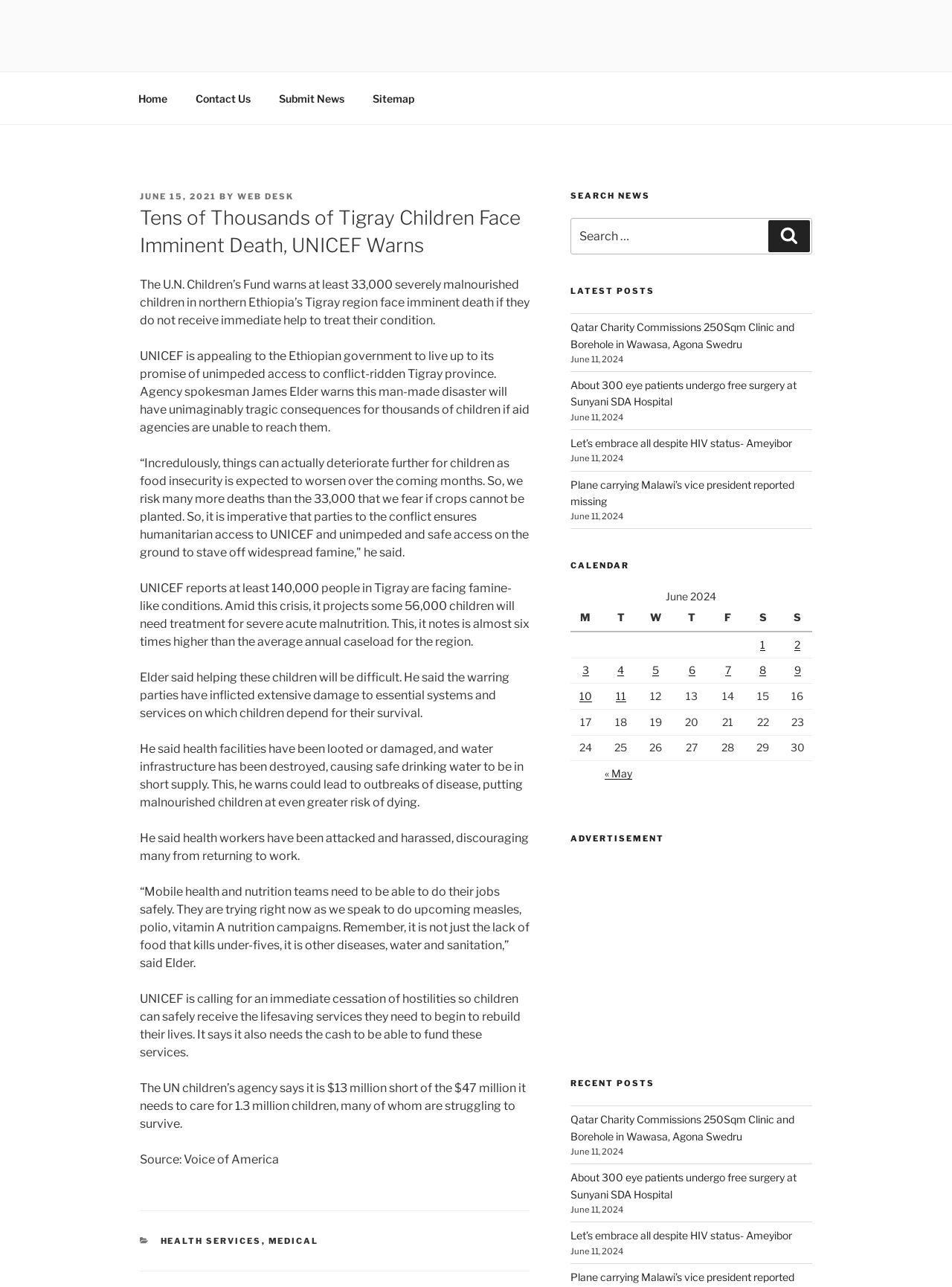Using the details in the image, give a detailed response to the question below:
What is the projected number of children who will need treatment for severe acute malnutrition?

The article states that UNICEF reports at least 140,000 people in Tigray are facing famine-like conditions, and projects that some 56,000 children will need treatment for severe acute malnutrition, which is almost six times higher than the average annual caseload for the region.